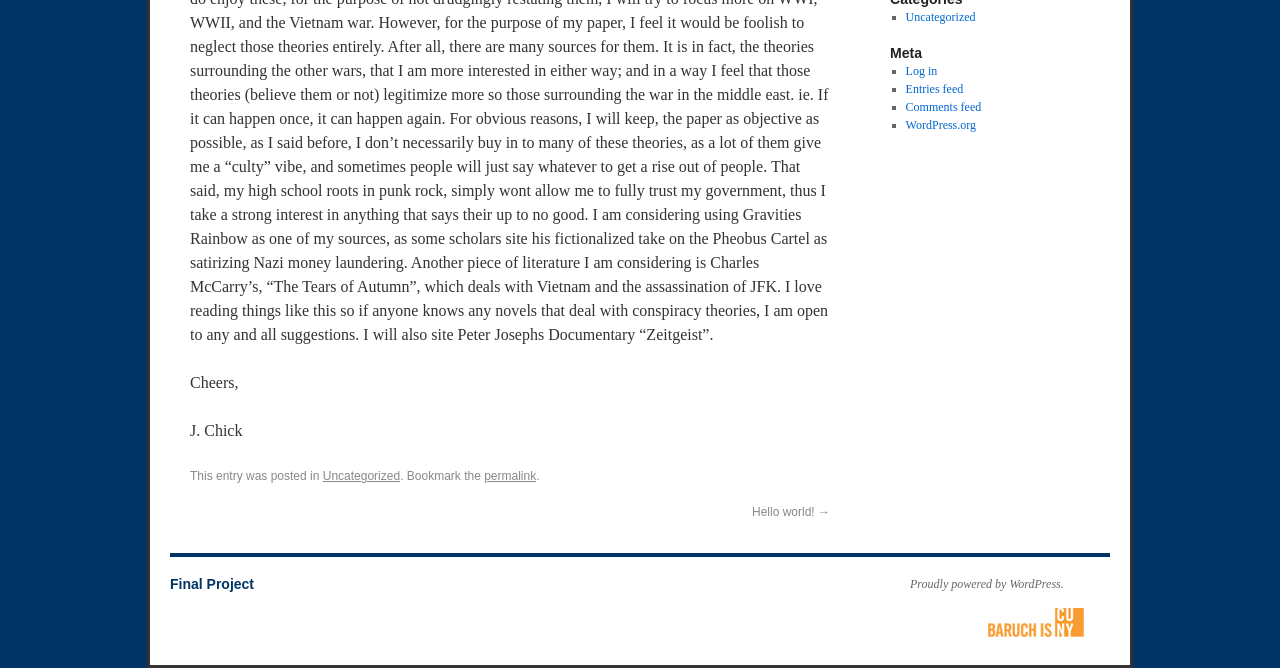Find the bounding box coordinates corresponding to the UI element with the description: "Hello world! →". The coordinates should be formatted as [left, top, right, bottom], with values as floats between 0 and 1.

[0.587, 0.756, 0.648, 0.777]